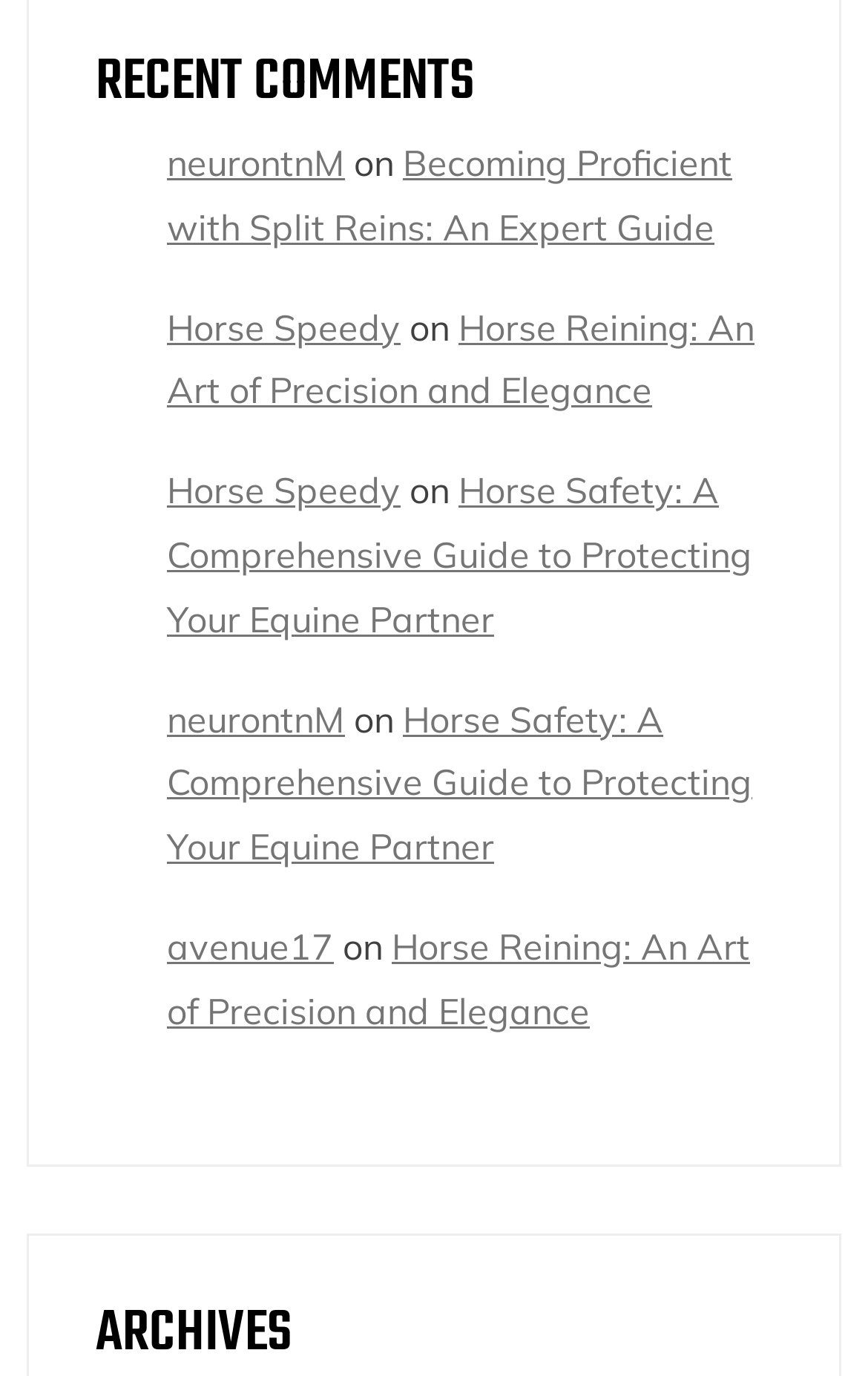What is the text of the link in the first article?
Provide a concise answer using a single word or phrase based on the image.

Becoming Proficient with Split Reins: An Expert Guide